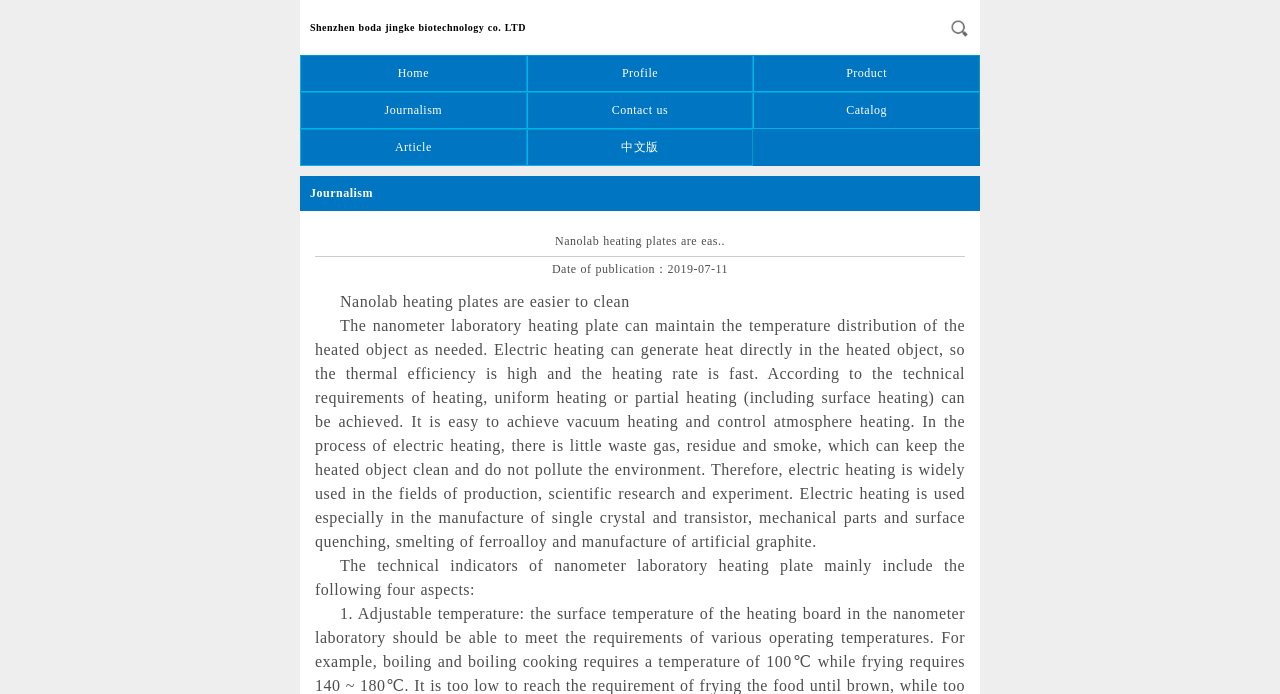Present a detailed account of what is displayed on the webpage.

The webpage appears to be an article about nanolab heating plates, specifically discussing their ease of cleaning. At the top, there is a row of links, including "Shenzhen boda jingke biotechnology co. LTD", "Home", "Profile", "Product", "Journalism", "Contact us", "Catalog", "Article", and "中文版". 

To the right of the "Shenzhen boda jingke biotechnology co. LTD" link, there is a small image. Below the row of links, there is a heading that reads "Journalism". 

The main content of the article starts with a title "Nanolab heating plates are eas..", followed by the date of publication, "2019-07-11". The article then explains the benefits of nanolab heating plates, including their ability to maintain temperature distribution, high thermal efficiency, and fast heating rate. It also mentions their ease of use in vacuum heating and control atmosphere heating, with minimal waste gas, residue, and smoke.

The article continues to discuss the technical indicators of nanometer laboratory heating plates, including adjustable temperature, and provides specific examples of temperature requirements for different applications, such as boiling and frying.